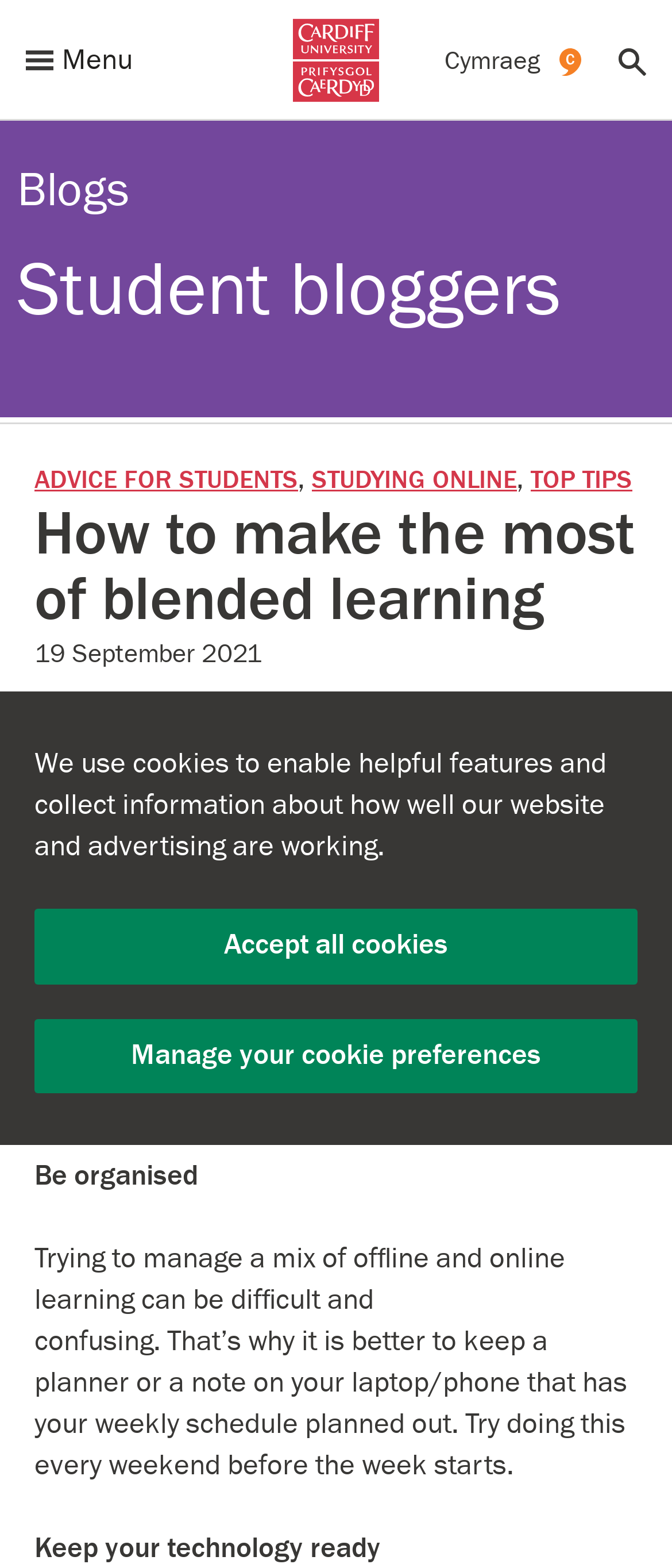Please identify the bounding box coordinates of the element's region that I should click in order to complete the following instruction: "Explore archives from May 2024". The bounding box coordinates consist of four float numbers between 0 and 1, i.e., [left, top, right, bottom].

None